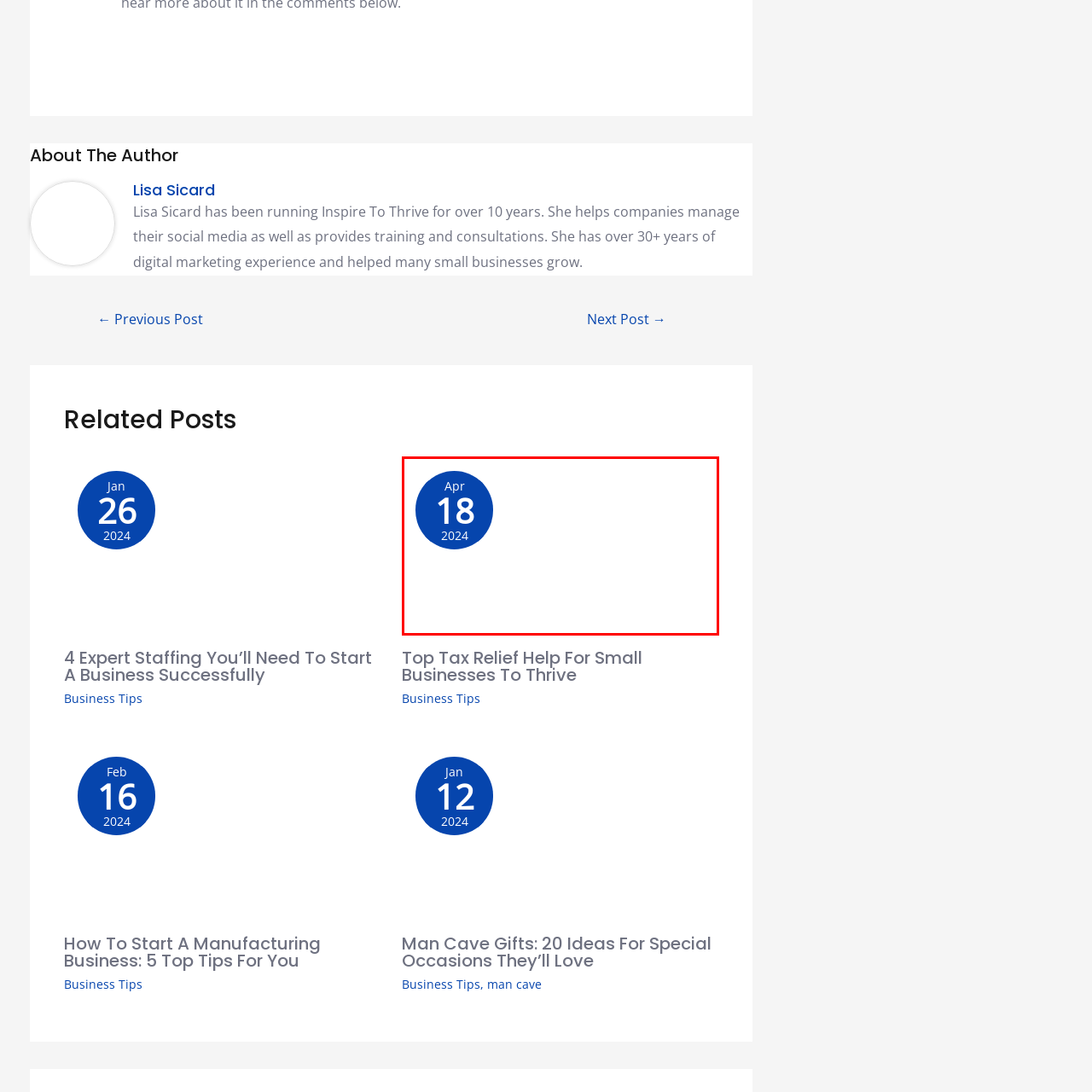Carefully describe the image located within the red boundary.

The image features a calendar date prominently highlighted within a blue circle. It displays "Apr 18" at the top, indicating the month of April, followed by the number "18," which represents the specific day. Below the date, the year "2024" is included, emphasizing that this date is set for the upcoming year. This design is simple yet effective, drawing attention to the date, likely marking an important event, deadline, or occasion.